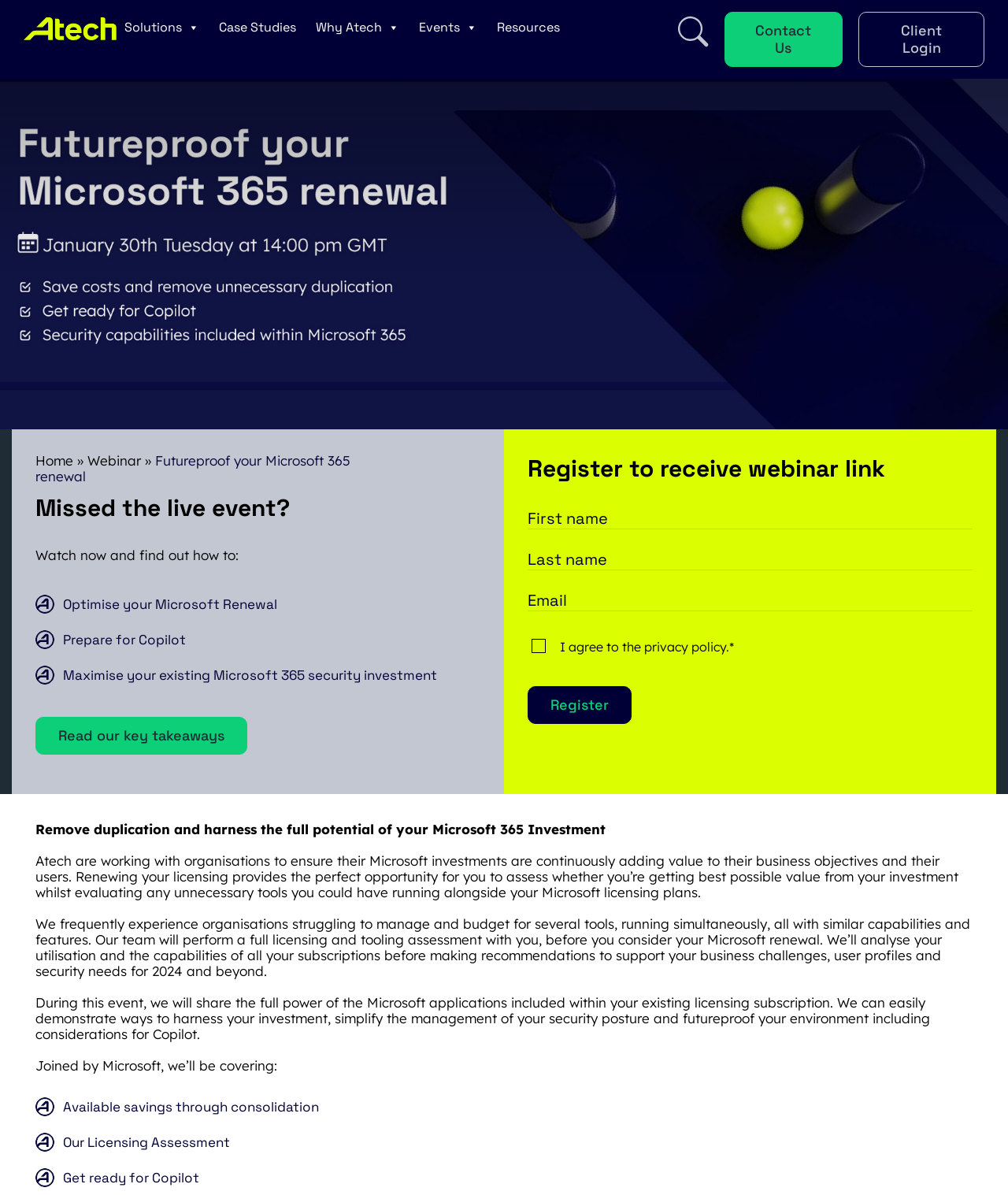What is Copilot?
Using the image provided, answer with just one word or phrase.

A Microsoft application